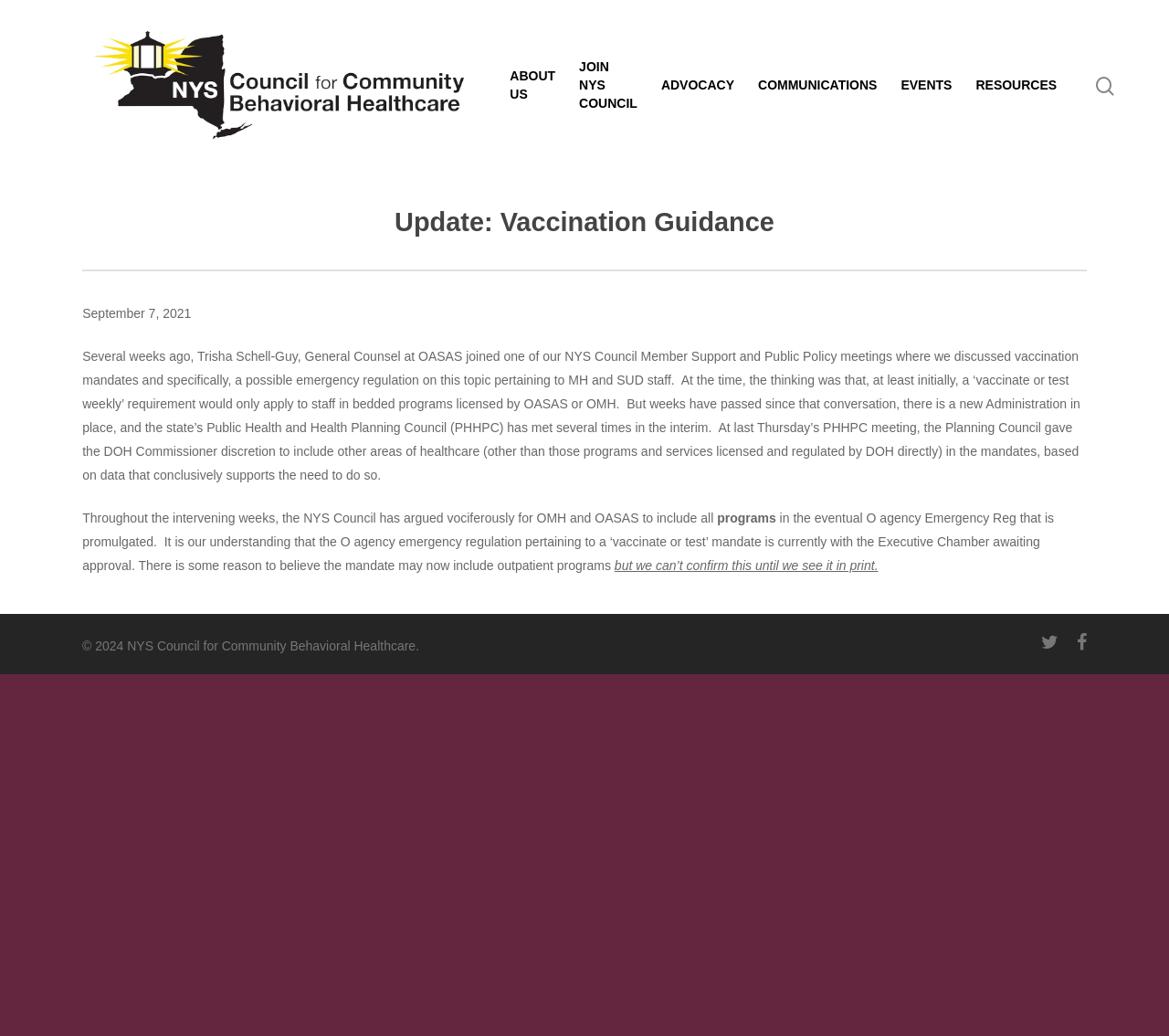Identify the bounding box for the element characterized by the following description: "ABOUT US".

[0.436, 0.064, 0.475, 0.1]